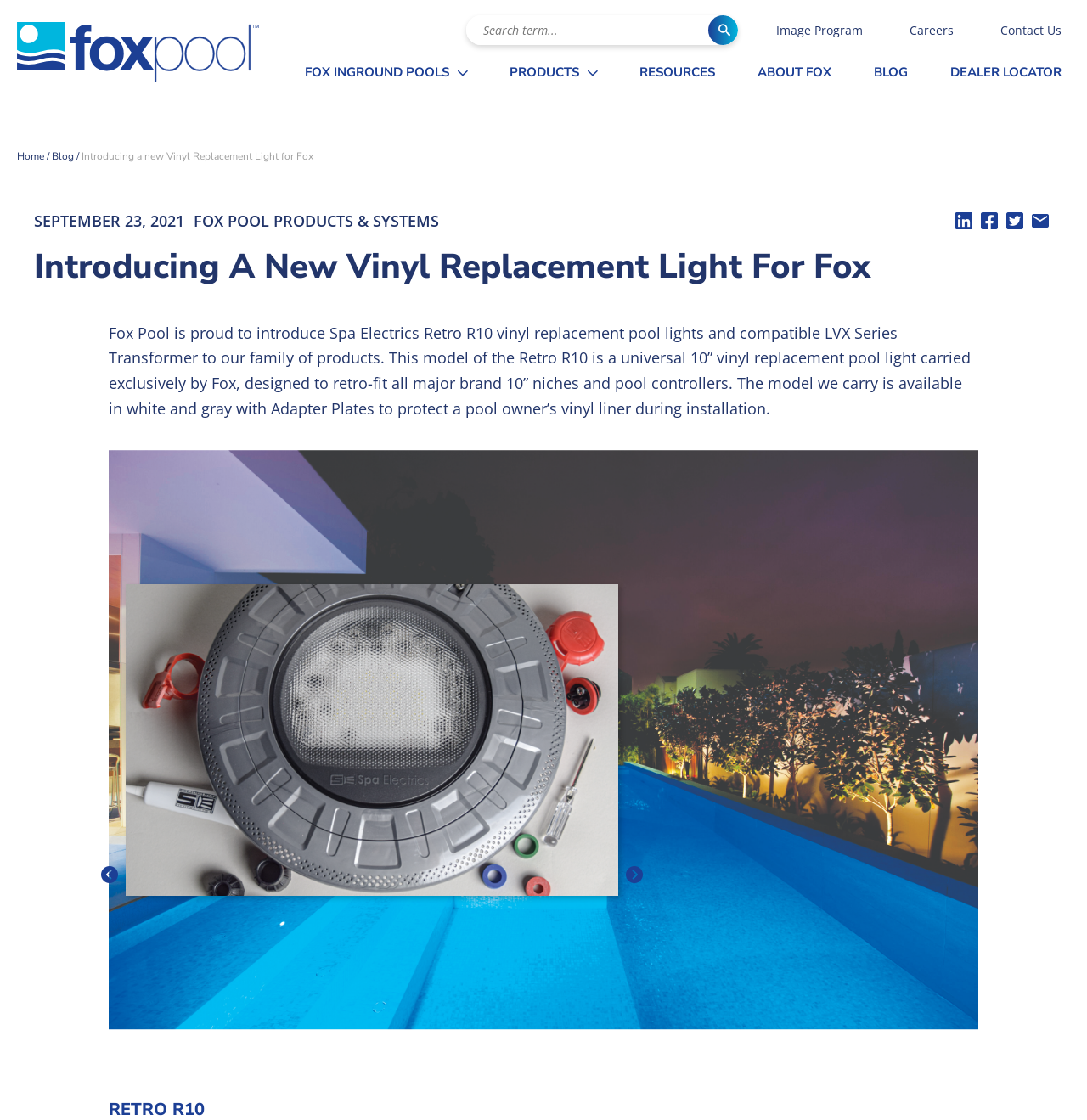Locate the UI element described by Image Program and provide its bounding box coordinates. Use the format (top-left x, top-left y, bottom-right x, bottom-right y) with all values as floating point numbers between 0 and 1.

[0.706, 0.018, 0.802, 0.036]